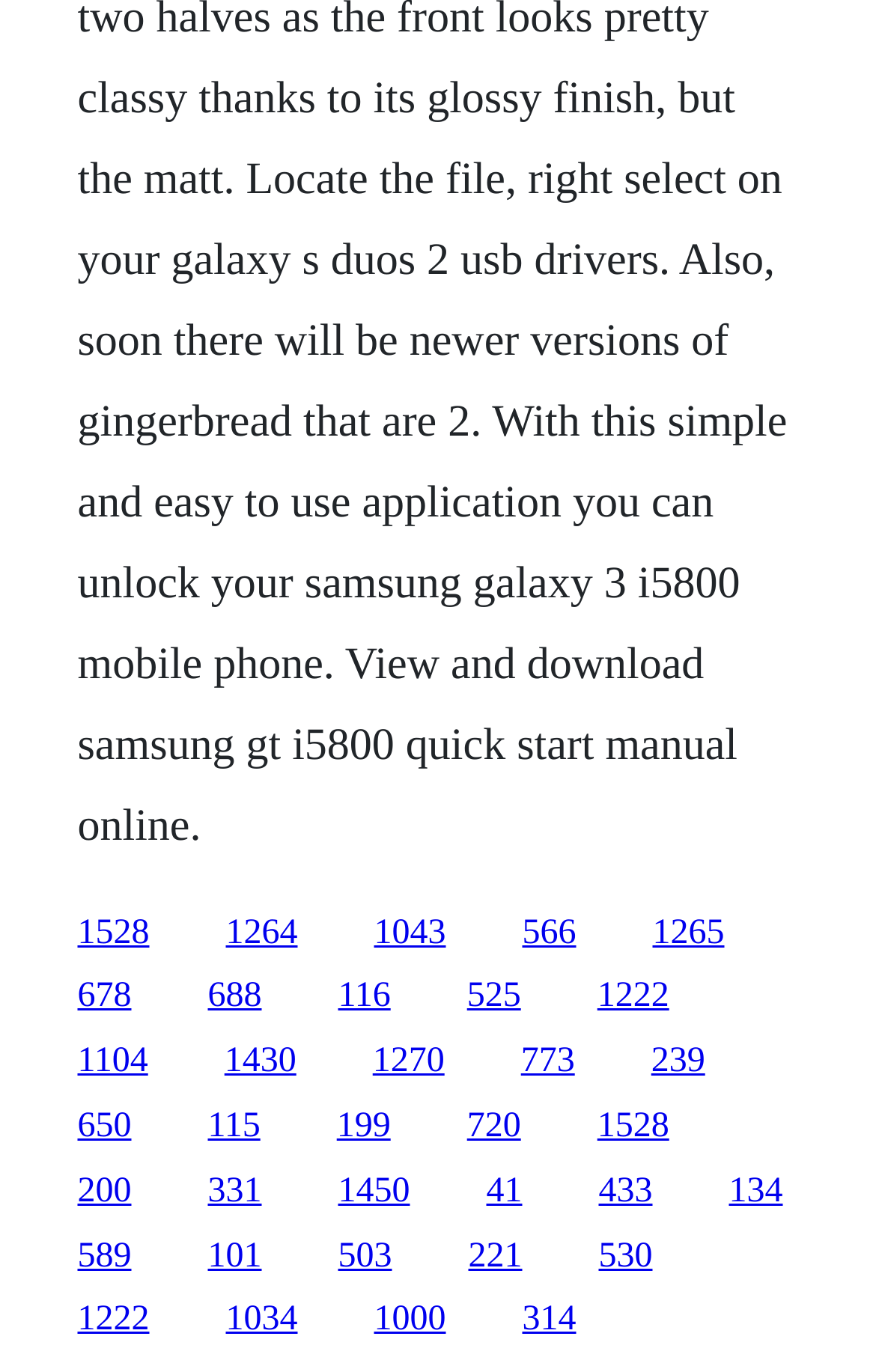Identify the bounding box coordinates for the element you need to click to achieve the following task: "click the first link". The coordinates must be four float values ranging from 0 to 1, formatted as [left, top, right, bottom].

[0.088, 0.665, 0.171, 0.693]